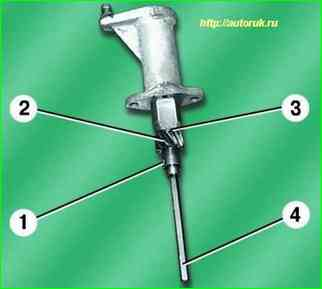Refer to the image and provide an in-depth answer to the question:
Why is the background of the image green?

The background of the image is a solid green, which enhances the visibility of the components, making it easier for users to follow the instructions associated with the oil pump drive's removal and installation.